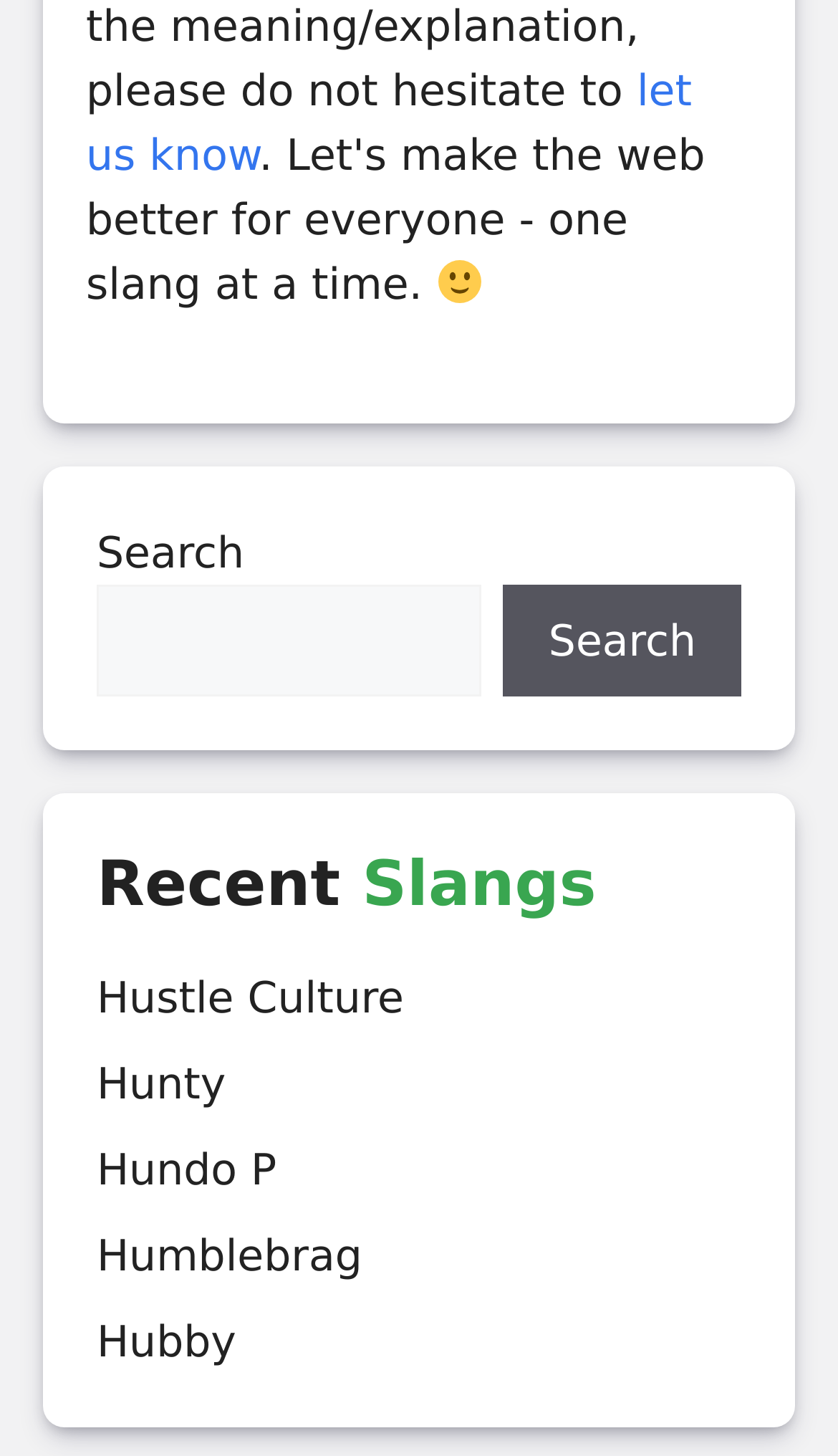How many slang terms are listed on the webpage?
Provide a detailed and well-explained answer to the question.

The webpage lists several slang terms, including 'Hustle Culture', 'Hunty', 'Hundo P', 'Humblebrag', and 'Hubby'. These terms are presented as links, suggesting that the user can click on them to learn more about each term.